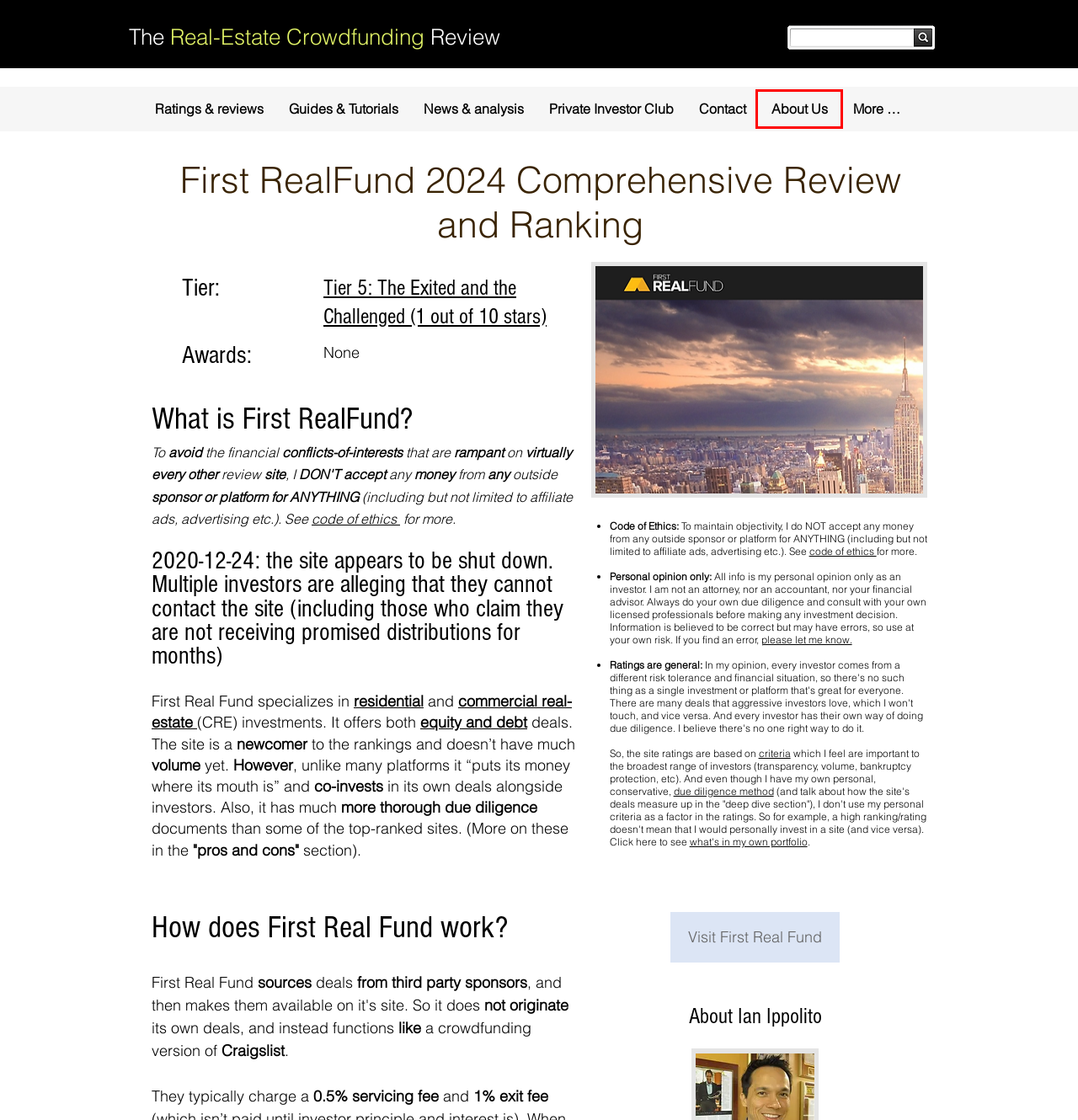Take a look at the provided webpage screenshot featuring a red bounding box around an element. Select the most appropriate webpage description for the page that loads after clicking on the element inside the red bounding box. Here are the candidates:
A. About Us | The Real Estate Crowdfunding Review
B. Deep-dive into my Seven Figure Alternative Investment (and Real Estate) Portfolio: 2022 Q2 Update
C. 2023 Top 25+ Real Estate Crowdfunding Sites: Comprehensive Reviews and Ratings
D. Investing-tutorials | The Real Estate Crowdfunding Review
E. Contact | The Real Estate Crowdfunding Review
F. Conservative Investor's Guide to Picking Real Estate Investments: Part 1 - Portfolio Strategies
G. Residential or commercial Part 1 | The Real Estate Crowdfunding Review
H. Equity-or-debt | The Real Estate Crowdfunding Review

A